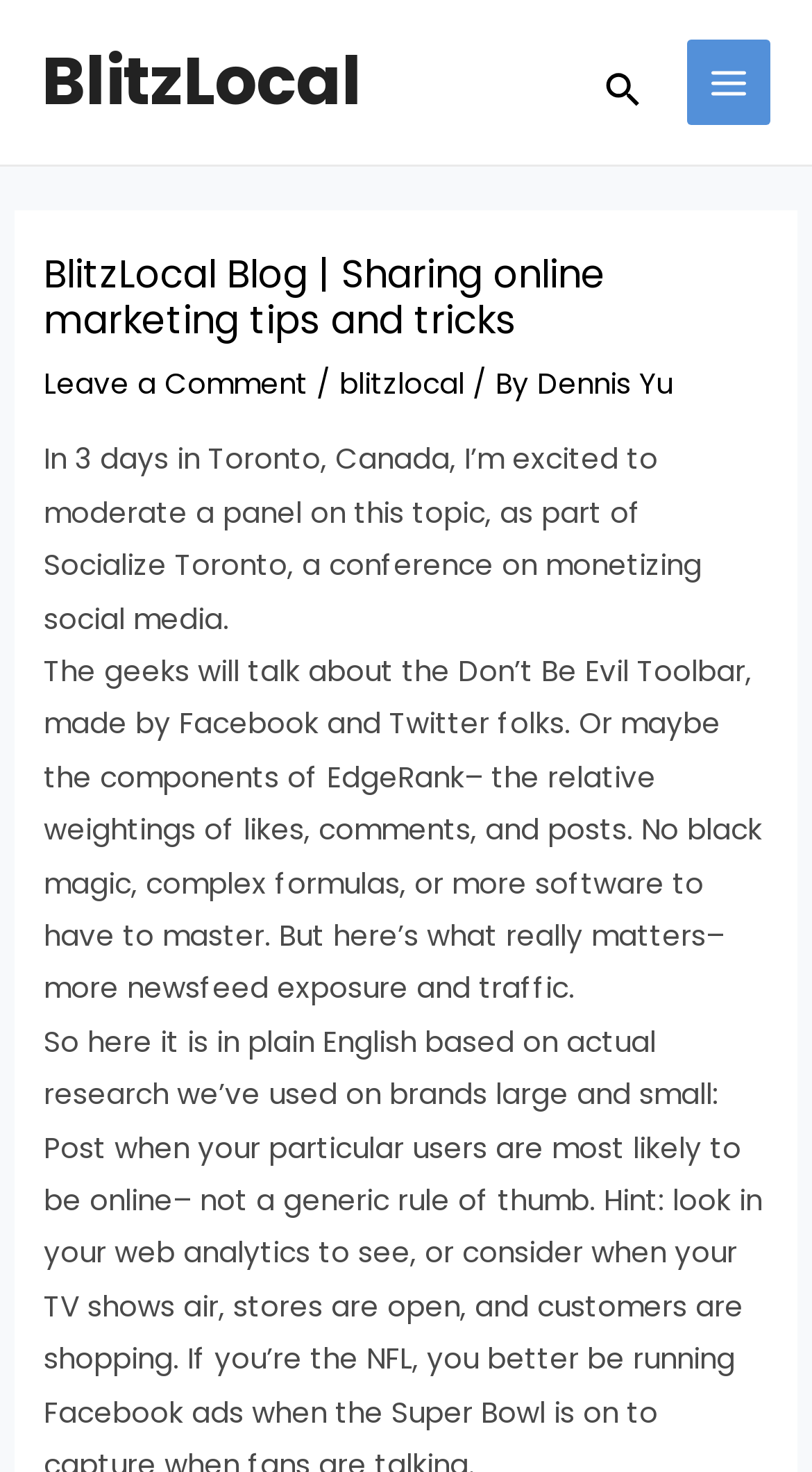Provide the bounding box coordinates of the HTML element described by the text: "Leave a Comment". The coordinates should be in the format [left, top, right, bottom] with values between 0 and 1.

[0.054, 0.247, 0.38, 0.274]